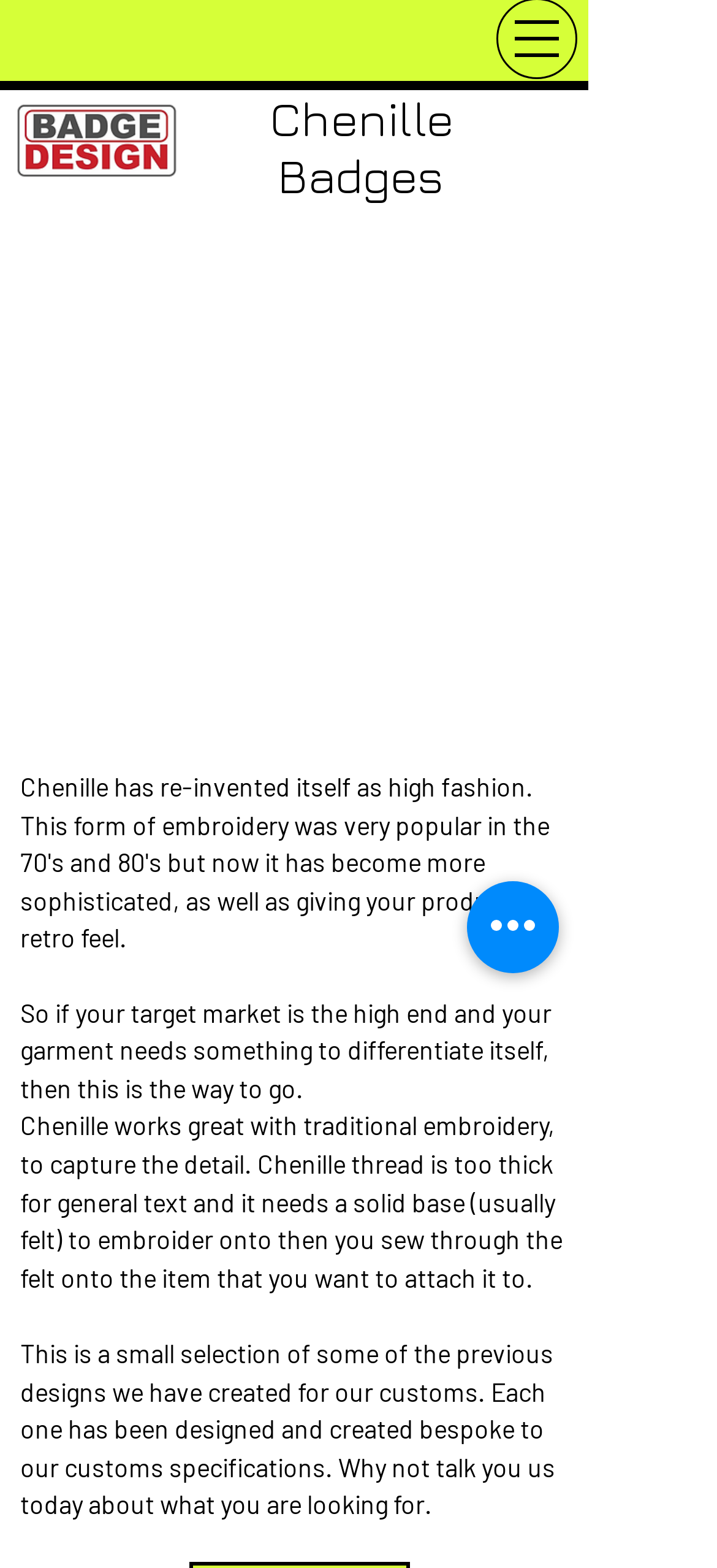Please provide the bounding box coordinate of the region that matches the element description: aria-label="Quick actions". Coordinates should be in the format (top-left x, top-left y, bottom-right x, bottom-right y) and all values should be between 0 and 1.

[0.651, 0.562, 0.779, 0.621]